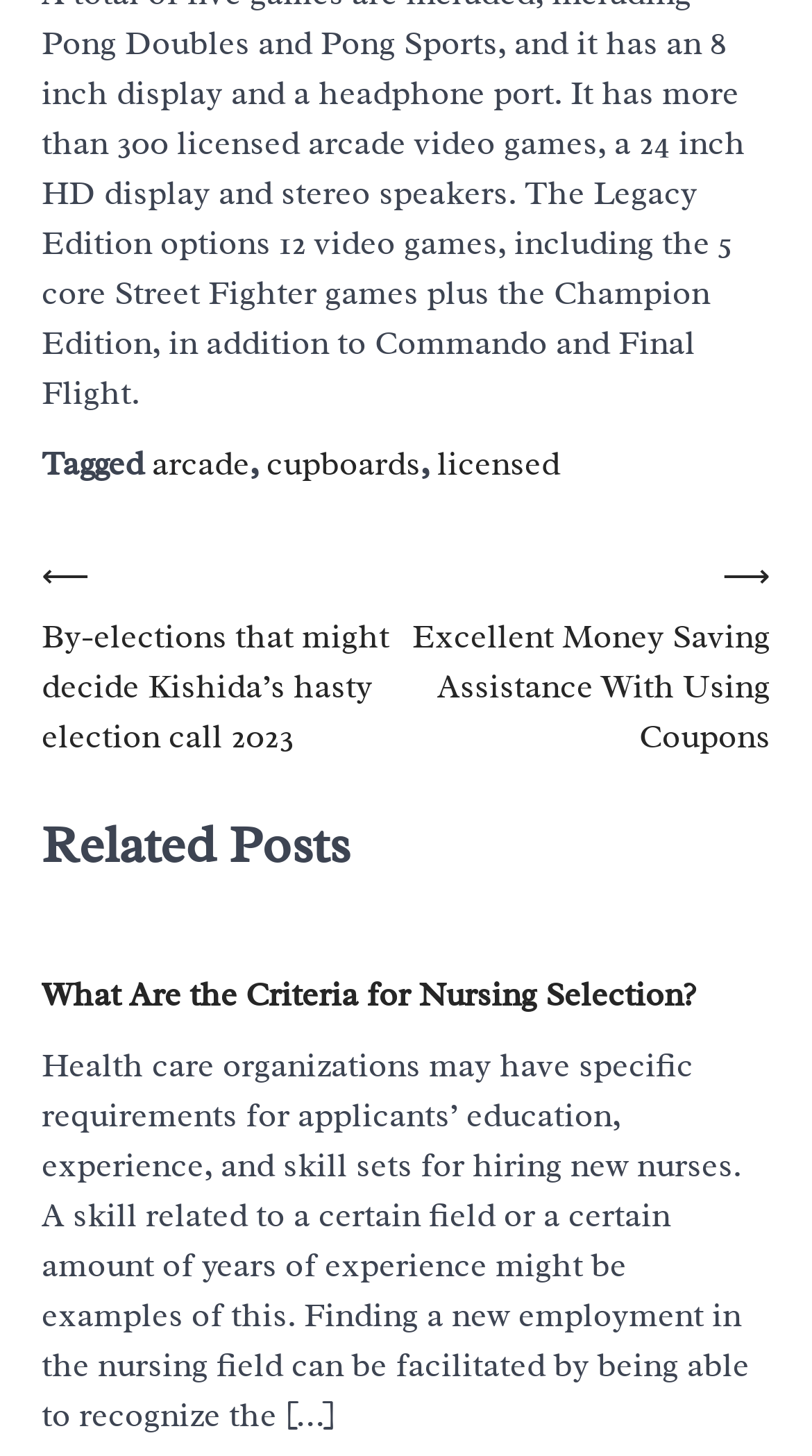How many links are there in the footer?
Please answer the question with as much detail as possible using the screenshot.

In the footer section, there are three links: 'arcade', 'cupboards', and 'licensed'.